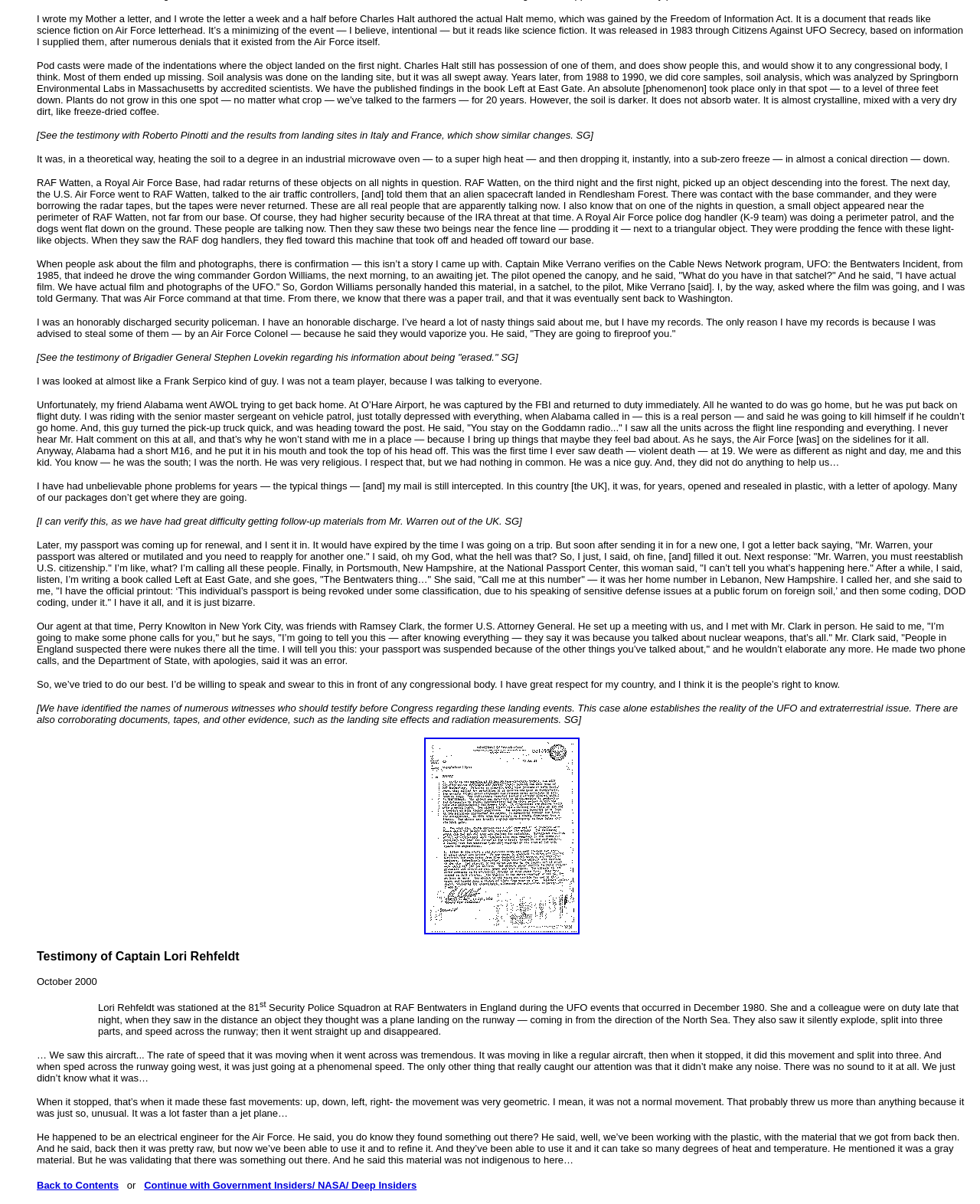Please give a succinct answer to the question in one word or phrase:
How many testimonies are on this webpage?

2